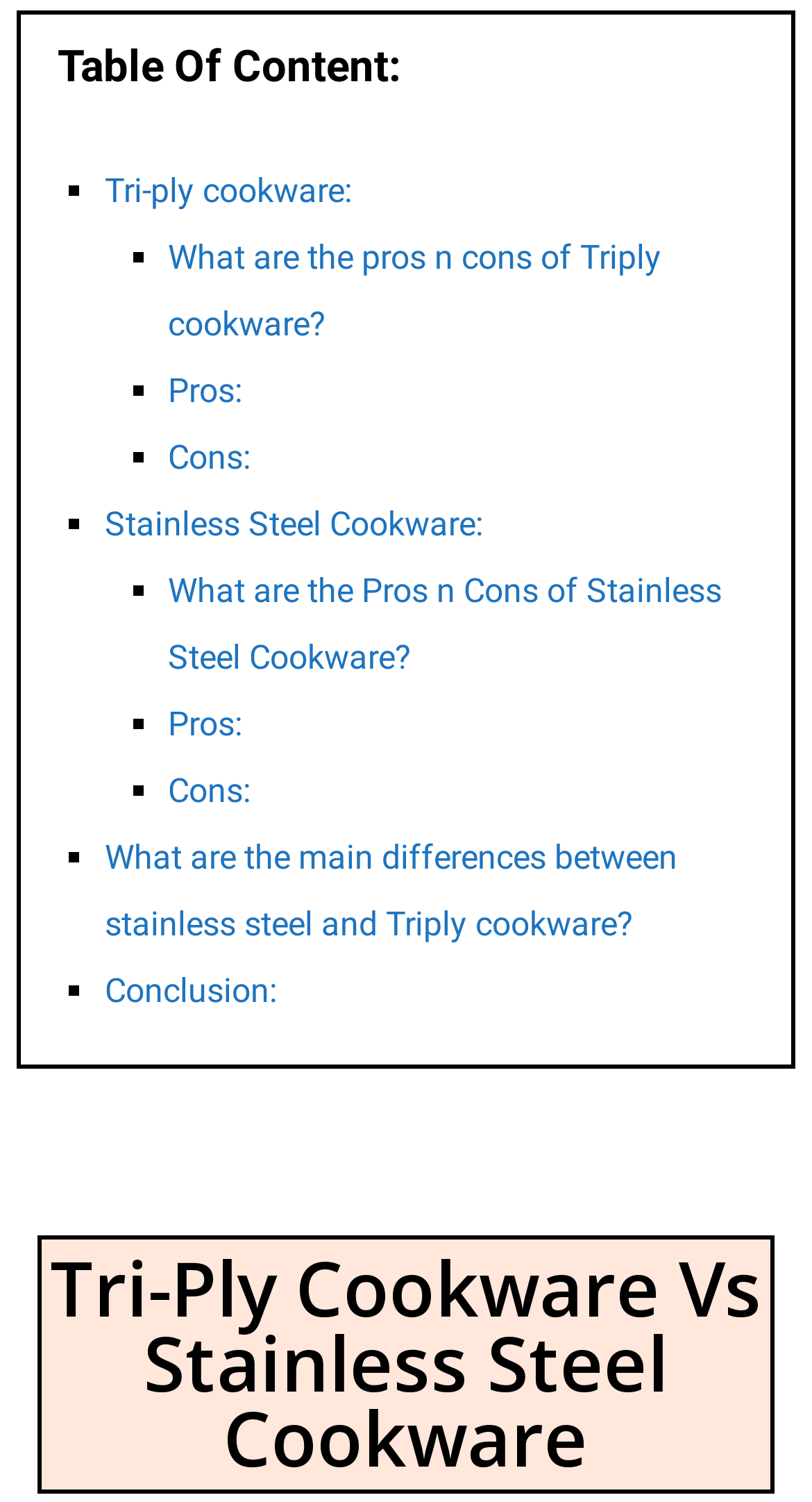Highlight the bounding box coordinates of the element that should be clicked to carry out the following instruction: "Click on 'Tri-ply cookware:'". The coordinates must be given as four float numbers ranging from 0 to 1, i.e., [left, top, right, bottom].

[0.129, 0.114, 0.434, 0.14]